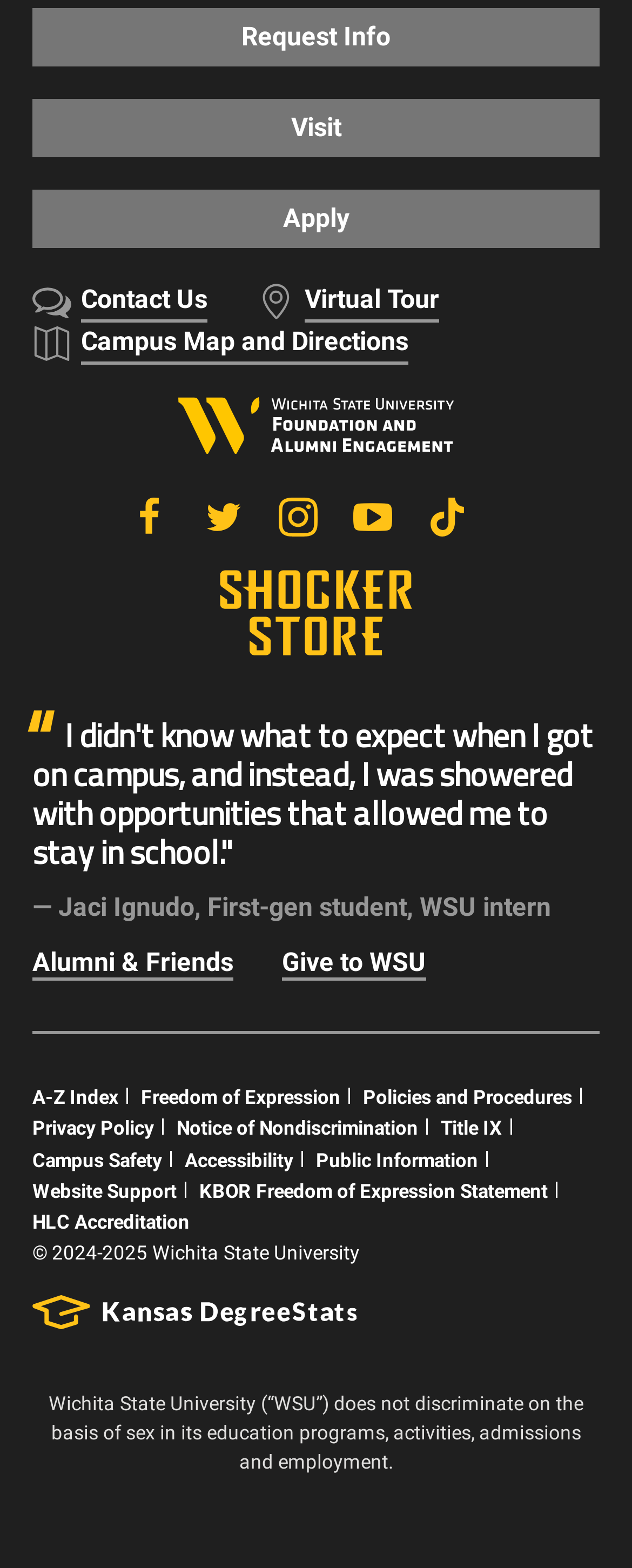Please locate the bounding box coordinates of the element that should be clicked to achieve the given instruction: "Request information".

[0.051, 0.005, 0.949, 0.043]